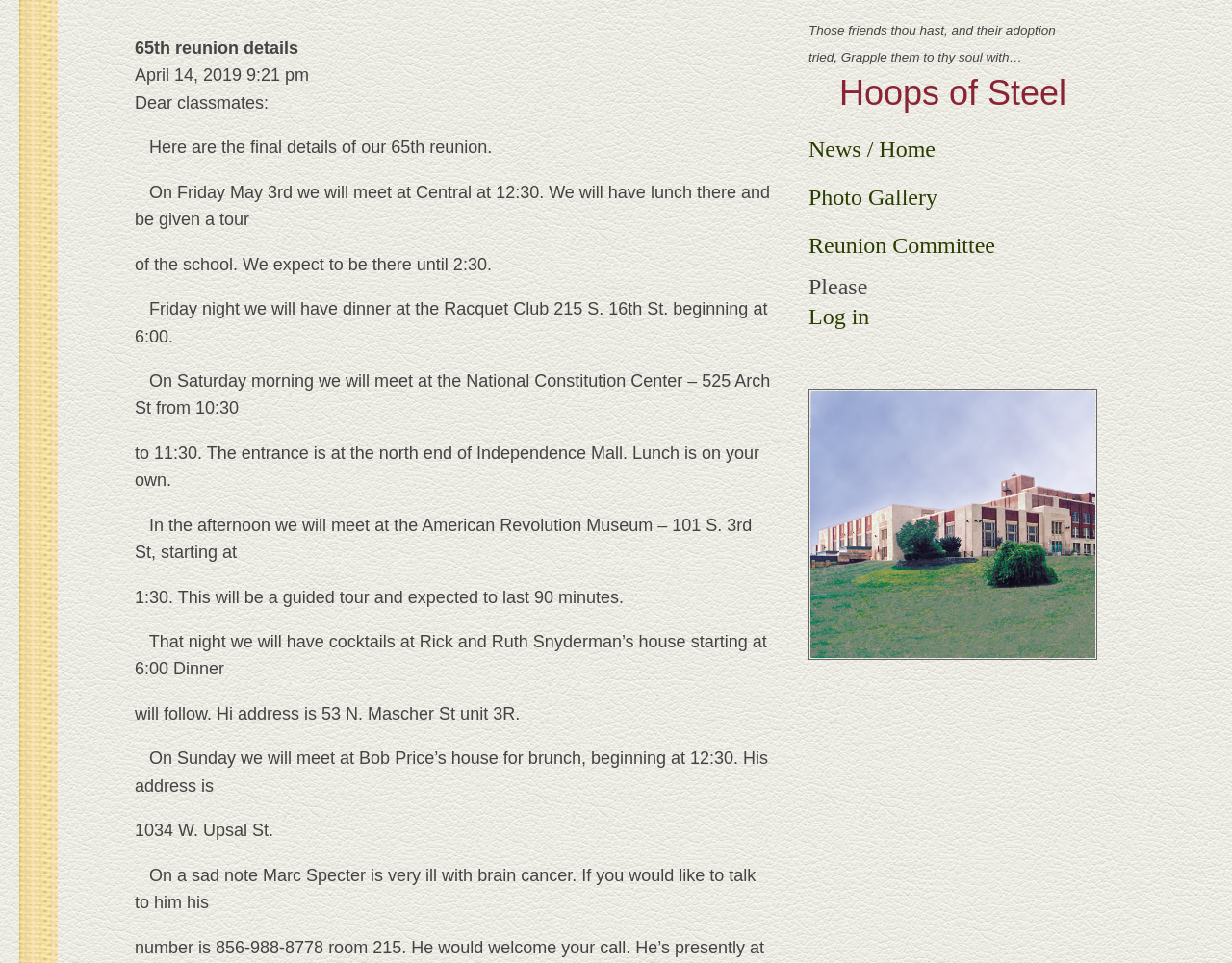Look at the image and answer the question in detail:
What is the time of the lunch on Friday?

I found the answer by reading the text 'On Friday May 3rd we will meet at Central at 12:30' which mentions the time of the lunch on Friday.